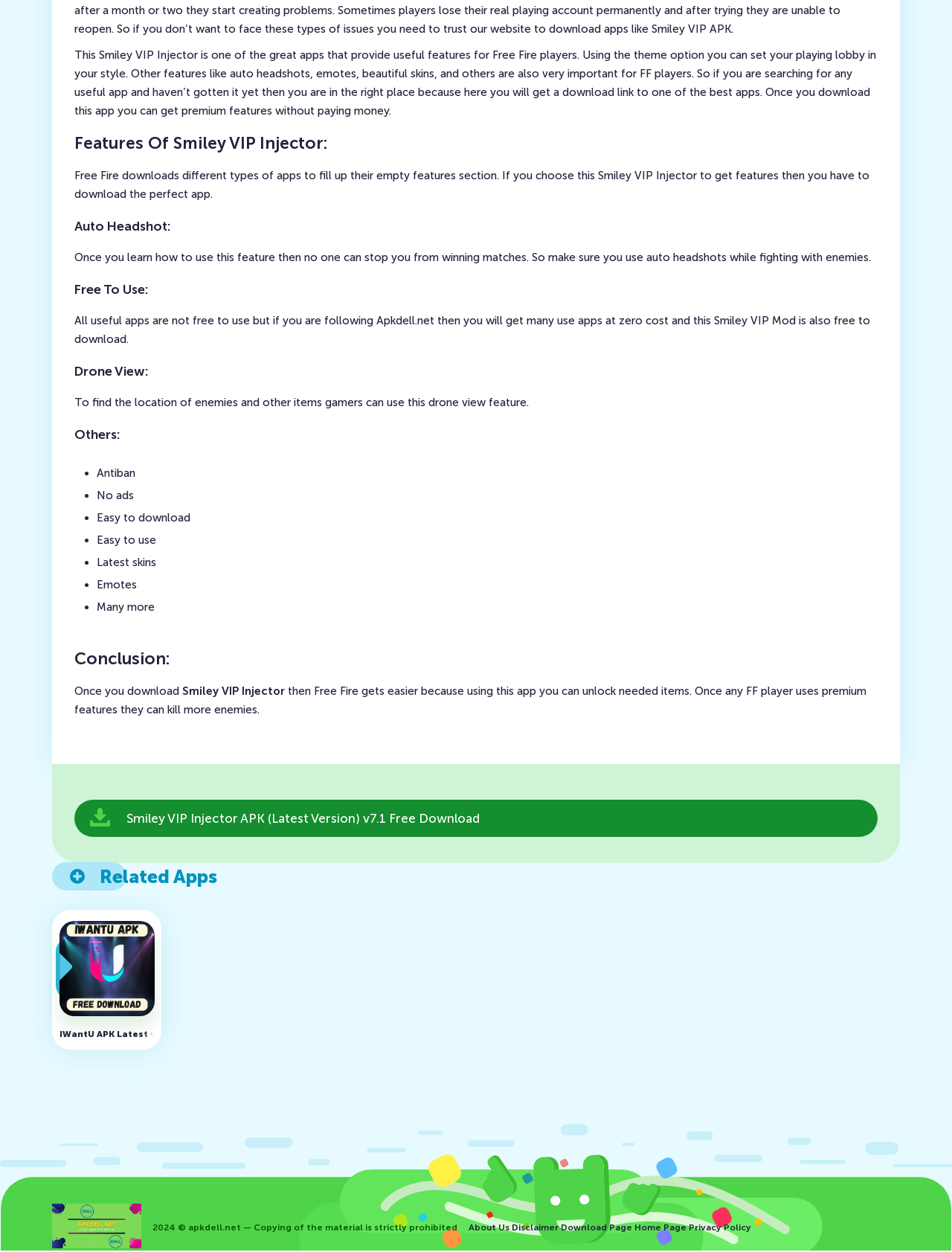Locate the bounding box coordinates of the clickable region necessary to complete the following instruction: "Visit related app IWantU APK". Provide the coordinates in the format of four float numbers between 0 and 1, i.e., [left, top, right, bottom].

[0.055, 0.727, 0.17, 0.838]